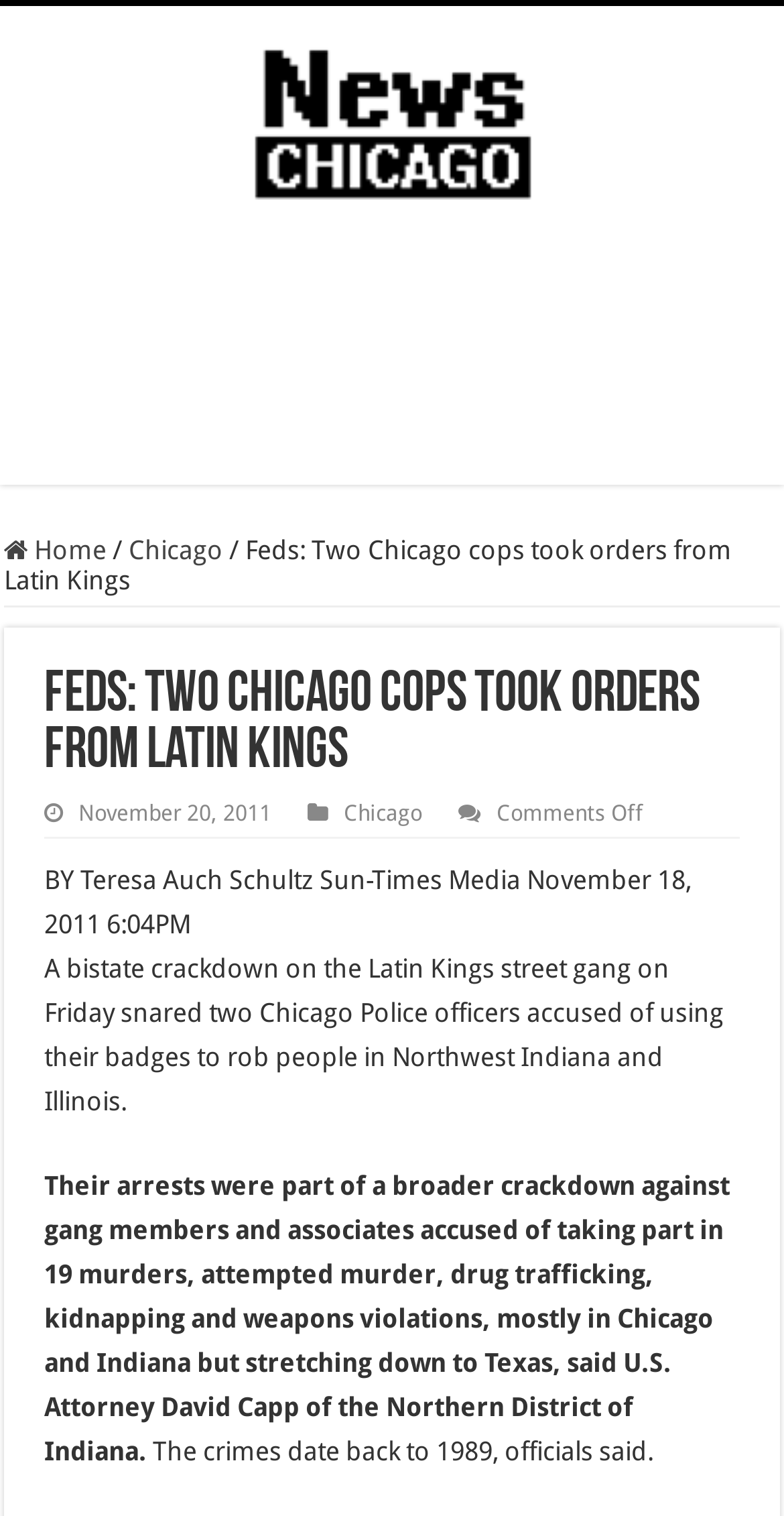Using the description: "aria-label="Advertisement" name="aswift_1" title="Advertisement"", determine the UI element's bounding box coordinates. Ensure the coordinates are in the format of four float numbers between 0 and 1, i.e., [left, top, right, bottom].

[0.09, 0.161, 0.91, 0.293]